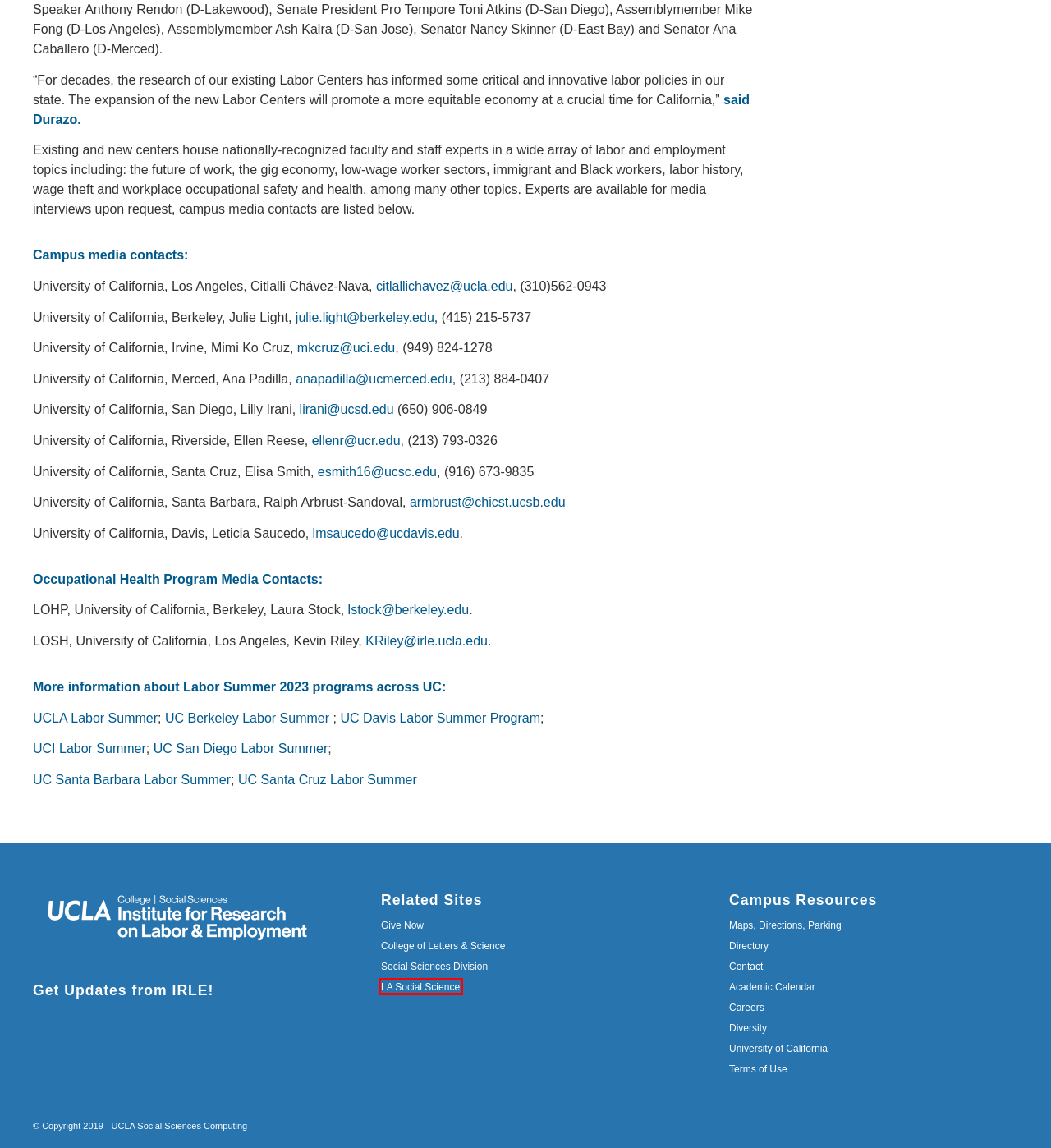Given a screenshot of a webpage with a red bounding box, please pick the webpage description that best fits the new webpage after clicking the element inside the bounding box. Here are the candidates:
A. Archives: Events - Institute for Research on Labor and Employment
B. Contact - Institute for Research on Labor and Employment
C. News - Institute for Research on Labor and Employment
D. UC San Diego Labor Center
E. UCLA Campus Directory
F. Labor Occupational Safety and Health Program
G. Engaging LA, Changing the World | LA Social Science
H. UCLA College – University of California, Los Angeles

G